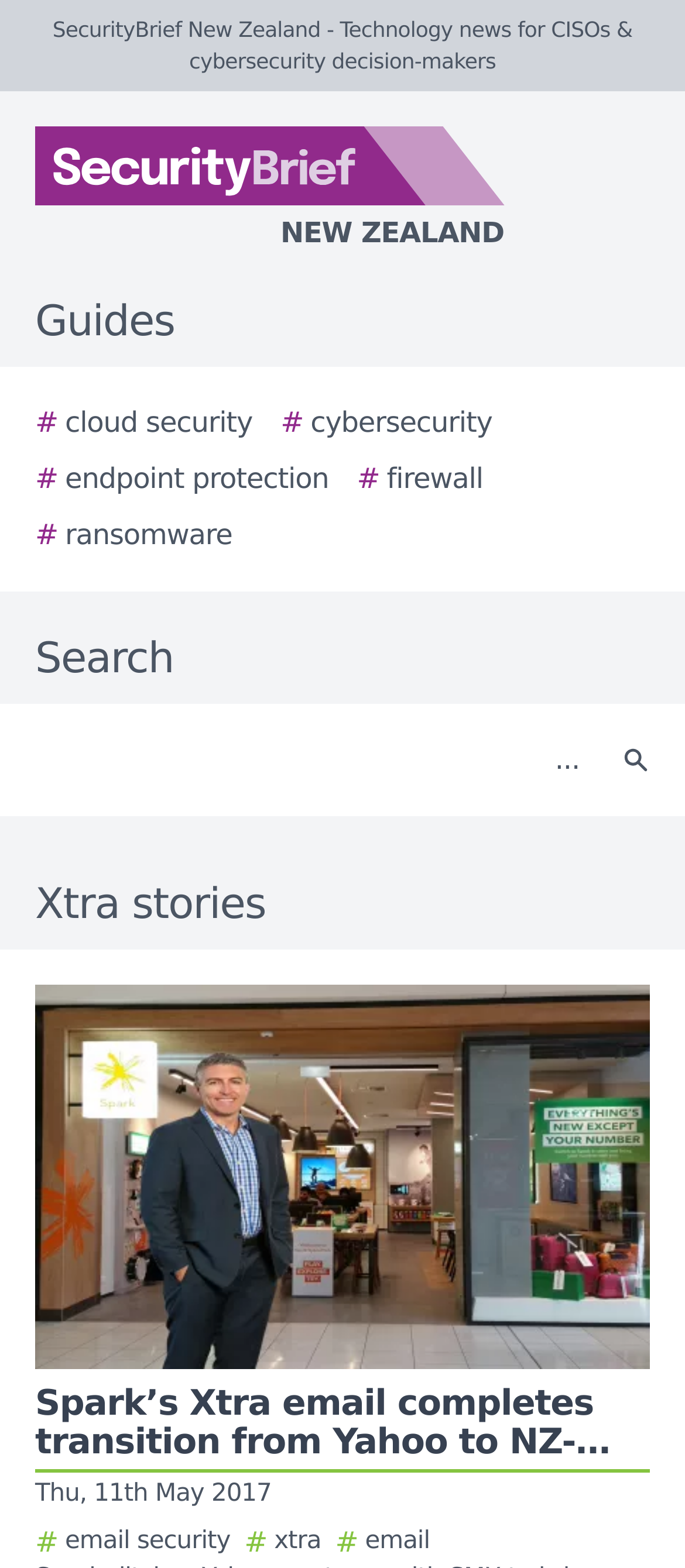What categories are available for guides?
Please describe in detail the information shown in the image to answer the question.

I found the categories by examining the link elements below the 'Guides' static text, which are labeled with the respective categories.